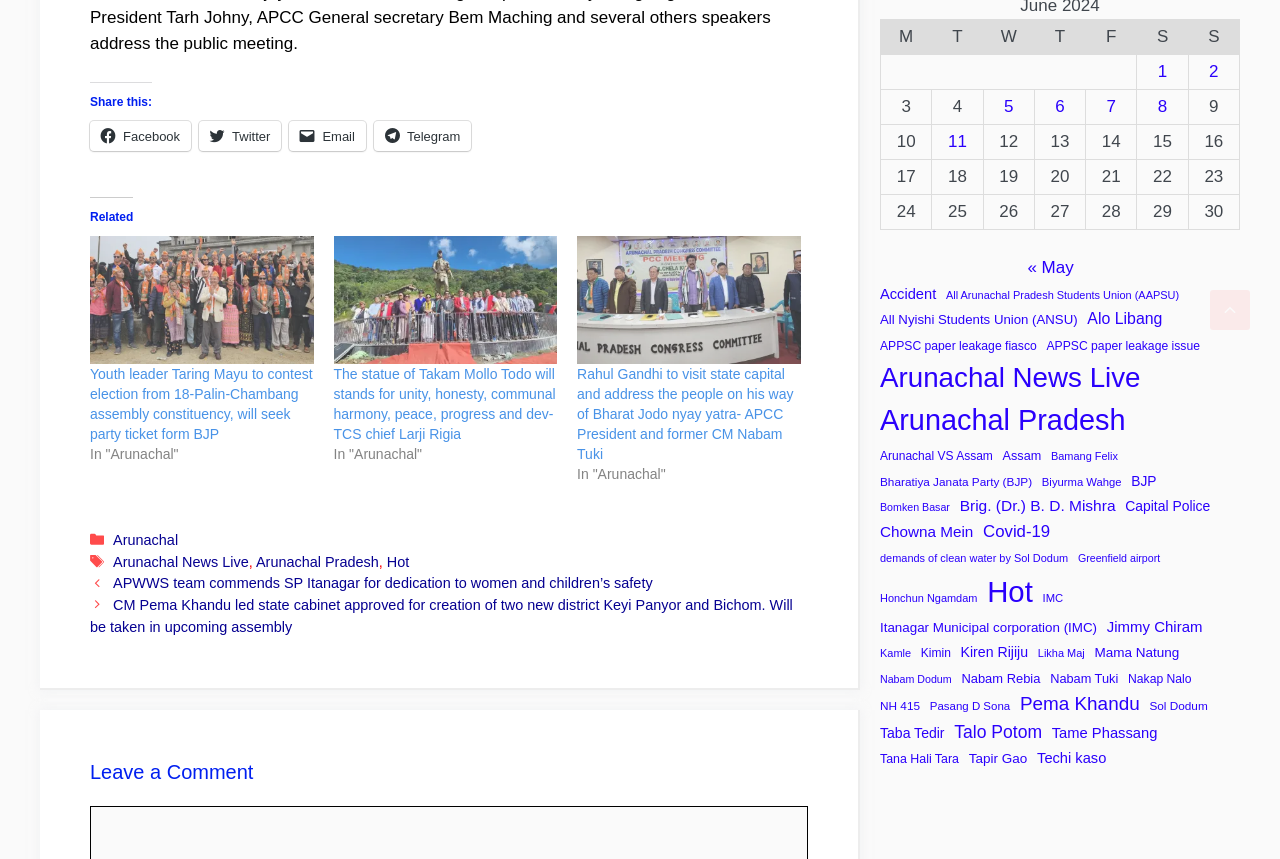Please provide the bounding box coordinates in the format (top-left x, top-left y, bottom-right x, bottom-right y). Remember, all values are floating point numbers between 0 and 1. What is the bounding box coordinate of the region described as: APPSC paper leakage fiasco

[0.688, 0.392, 0.81, 0.414]